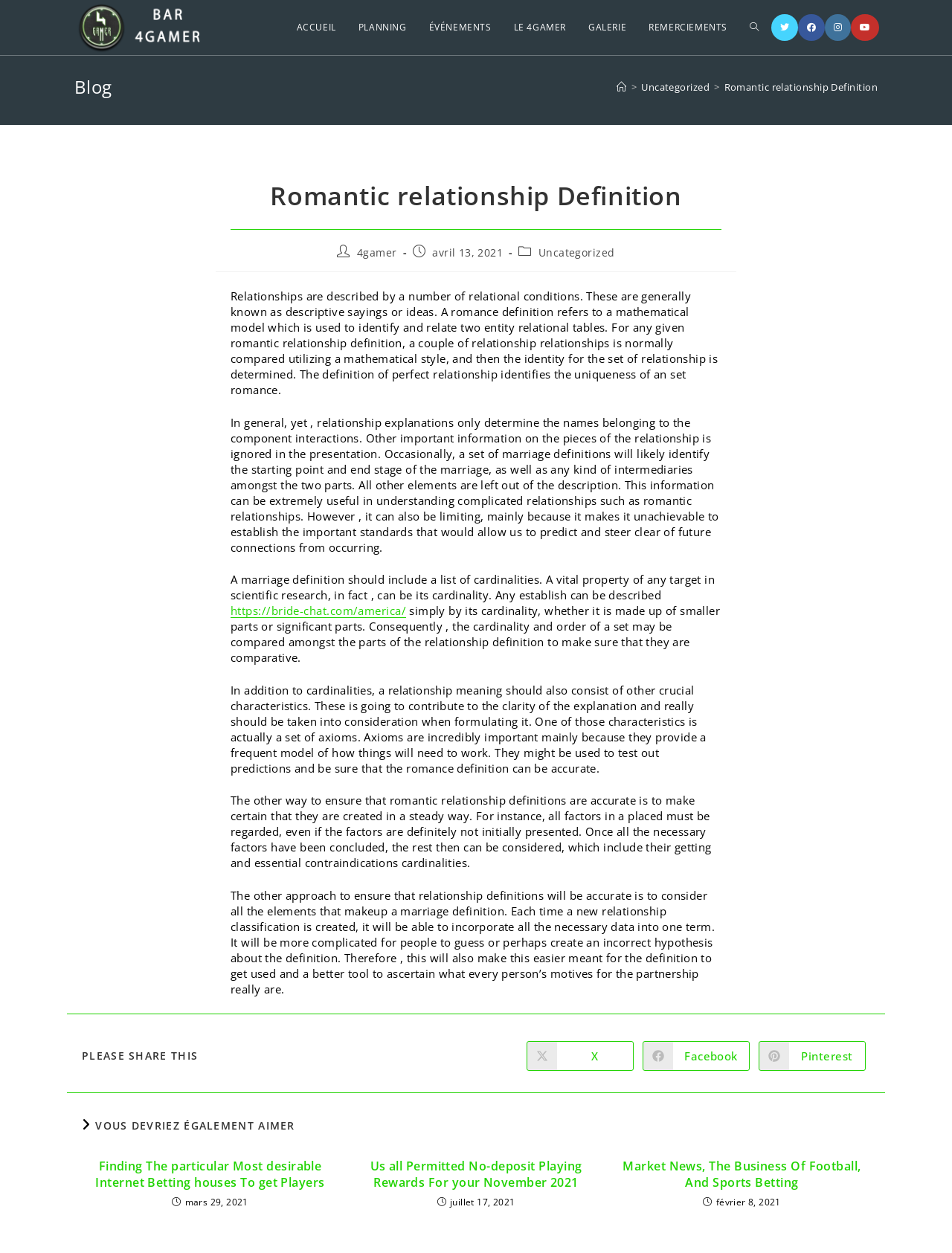Create a detailed narrative of the webpage’s visual and textual elements.

The webpage is about the definition of romantic relationships, with a focus on mathematical models and relational conditions. At the top, there is a navigation bar with links to "ACCUEIL", "PLANNING", "ÉVÉNEMENTS", "LE 4GAMER", "GALERIE", "REMERCIEMENTS", and "TOGGLE WEBSITE SEARCH". Below this, there is a header section with a link to "Blog" and a navigation section with links to "Accueil", "Uncategorized", and "Romantic relationship Definition".

The main content of the page is an article about romantic relationship definitions, which includes several paragraphs of text. The article discusses how relationships are described by relational conditions, and how a romance definition refers to a mathematical model used to identify and relate two entity relational tables. The text also explains how relationship definitions can be limiting, as they only determine the names of the component interactions, and how a set of marriage definitions can identify the starting point and end point of a relationship.

The article is divided into sections, with headings such as "Relationships are described by a number of relational conditions" and "A marriage definition should include a list of cardinalities". There are also links to external websites, such as "https://bride-chat.com/america/".

At the bottom of the page, there are several sections, including "PARTAGER CE CONTENU" with links to share the content on social media, and "\uf105VOUS DEVRIEZ ÉGALEMENT AIMER" with links to related articles, such as "Finding The particular Most desirable Internet Betting houses To get Players" and "Us all Permitted No-deposit Playing Rewards For your November 2021".